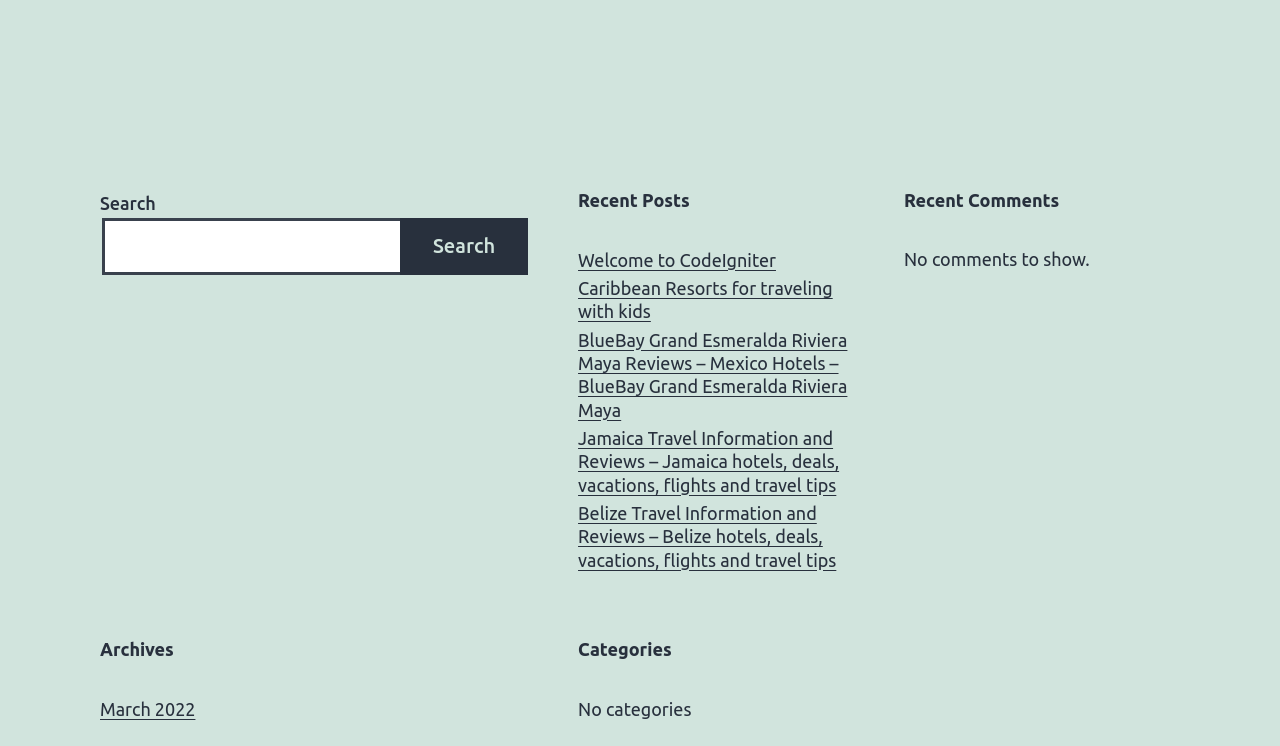What is the purpose of the 'Archives' section?
Utilize the image to construct a detailed and well-explained answer.

The 'Archives' section lists a link to 'March 2022', suggesting that it provides access to past content or blog posts organized by month or date.